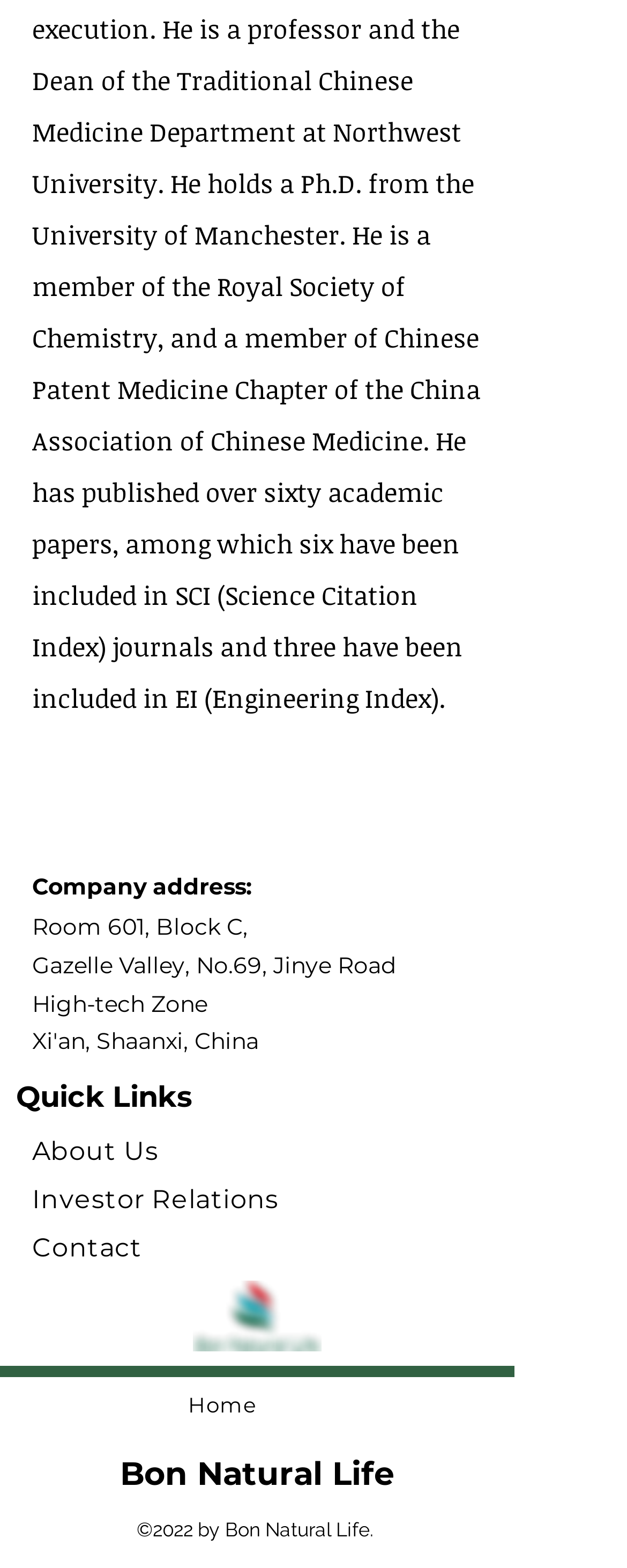Bounding box coordinates must be specified in the format (top-left x, top-left y, bottom-right x, bottom-right y). All values should be floating point numbers between 0 and 1. What are the bounding box coordinates of the UI element described as: aria-label="Facebook"

[0.0, 0.505, 0.09, 0.541]